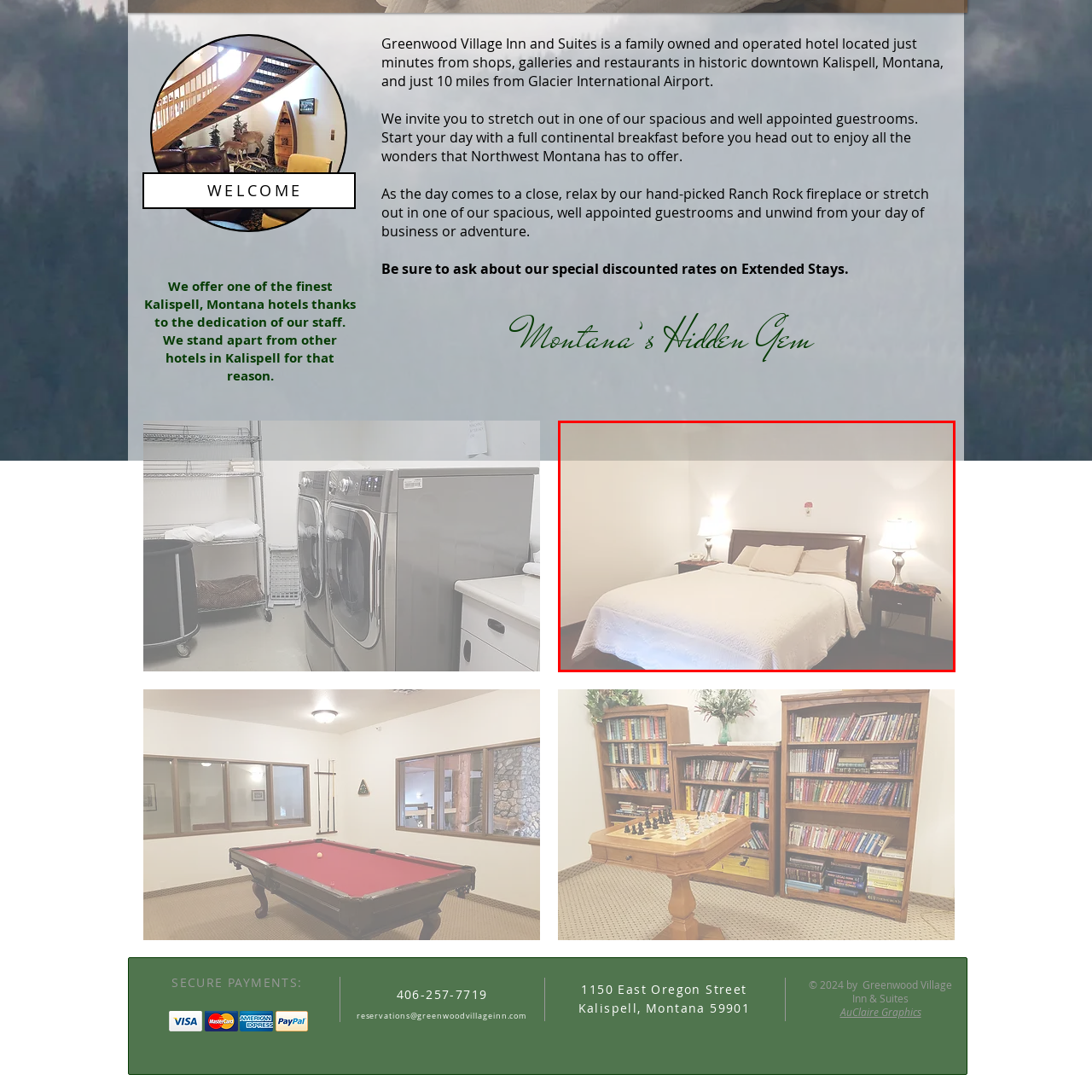Examine the portion of the image marked by the red rectangle, What is the purpose of the room's design? Answer concisely using a single word or phrase.

To make guests feel at home